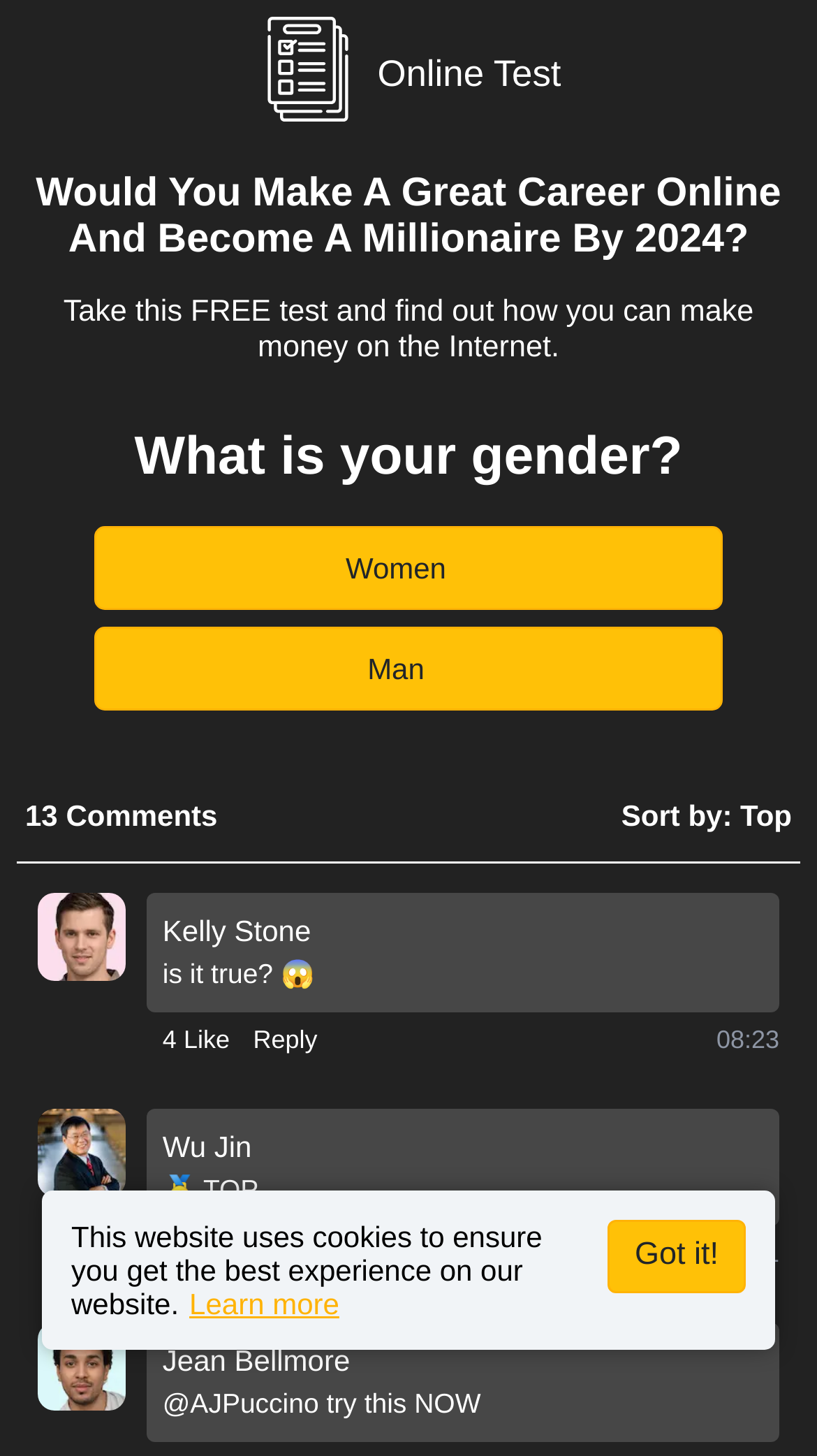Determine the bounding box coordinates for the clickable element to execute this instruction: "Click the 'Women' button". Provide the coordinates as four float numbers between 0 and 1, i.e., [left, top, right, bottom].

[0.115, 0.361, 0.885, 0.419]